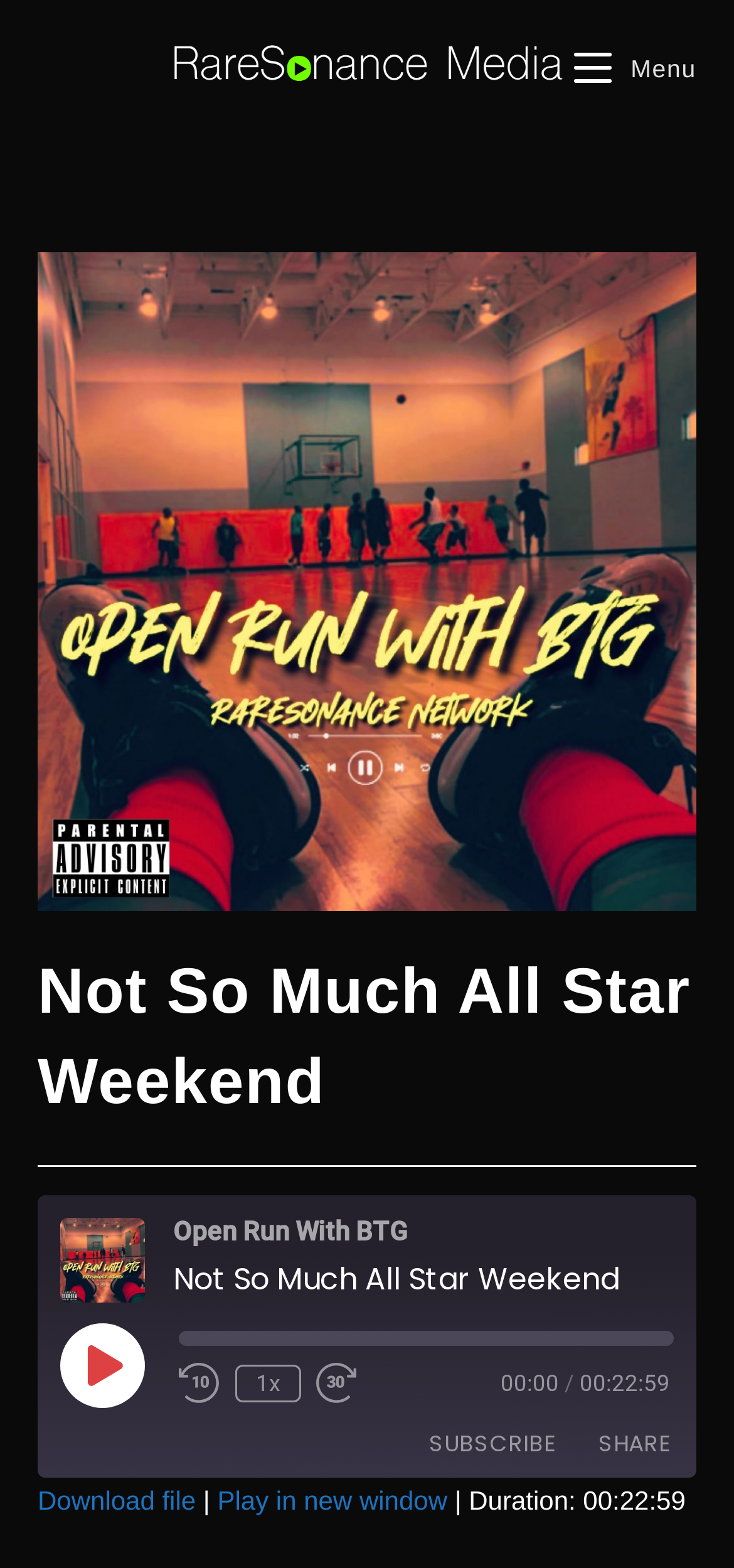Based on the image, provide a detailed and complete answer to the question: 
What are the sharing options?

I found the sharing options by looking at the button elements 'SUBSCRIBE' and 'SHARE' located at [0.559, 0.904, 0.782, 0.938] and [0.79, 0.904, 0.938, 0.938] respectively, which are commonly used sharing options.